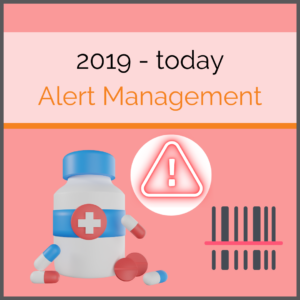Based on what you see in the screenshot, provide a thorough answer to this question: What is the time period represented in the image?

The caption states that the text '2019 - today' at the top highlights the timeline of the subject, reflecting the ongoing evolution and importance of effective alert management practices since the implementation of the EU Falsified Medicines Directive.